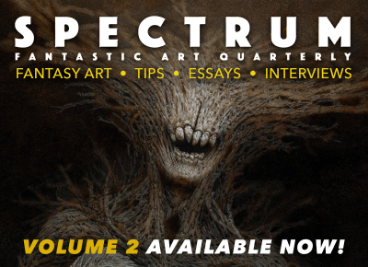What type of art is the publication focused on?
Refer to the image and provide a one-word or short phrase answer.

Fantasy art